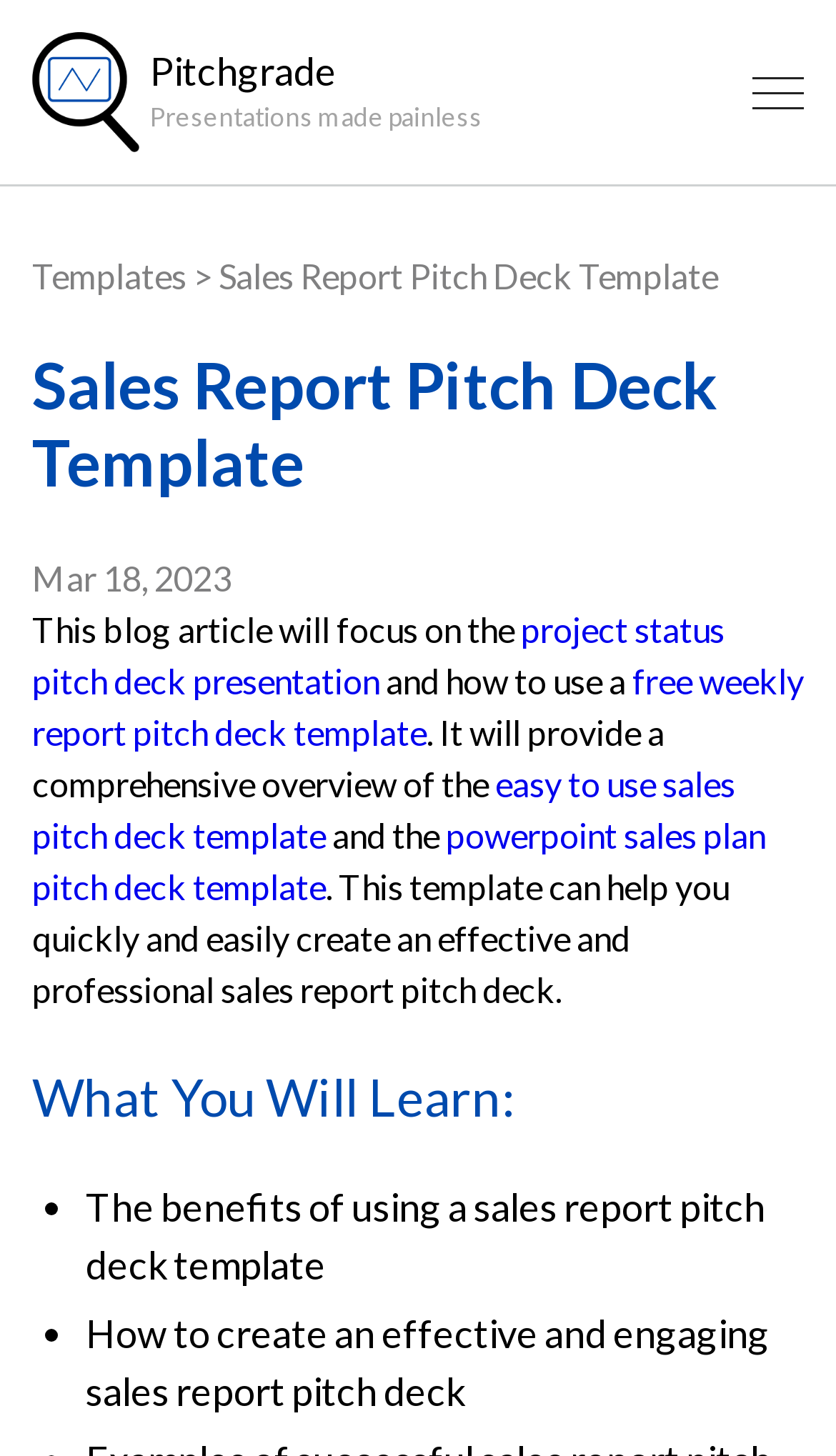What are the benefits of using a sales report pitch deck template?
Please utilize the information in the image to give a detailed response to the question.

The webpage mentions that the benefits of using a sales report pitch deck template will be learned, but it does not specify what those benefits are. It only provides a list of what the user will learn from the webpage.